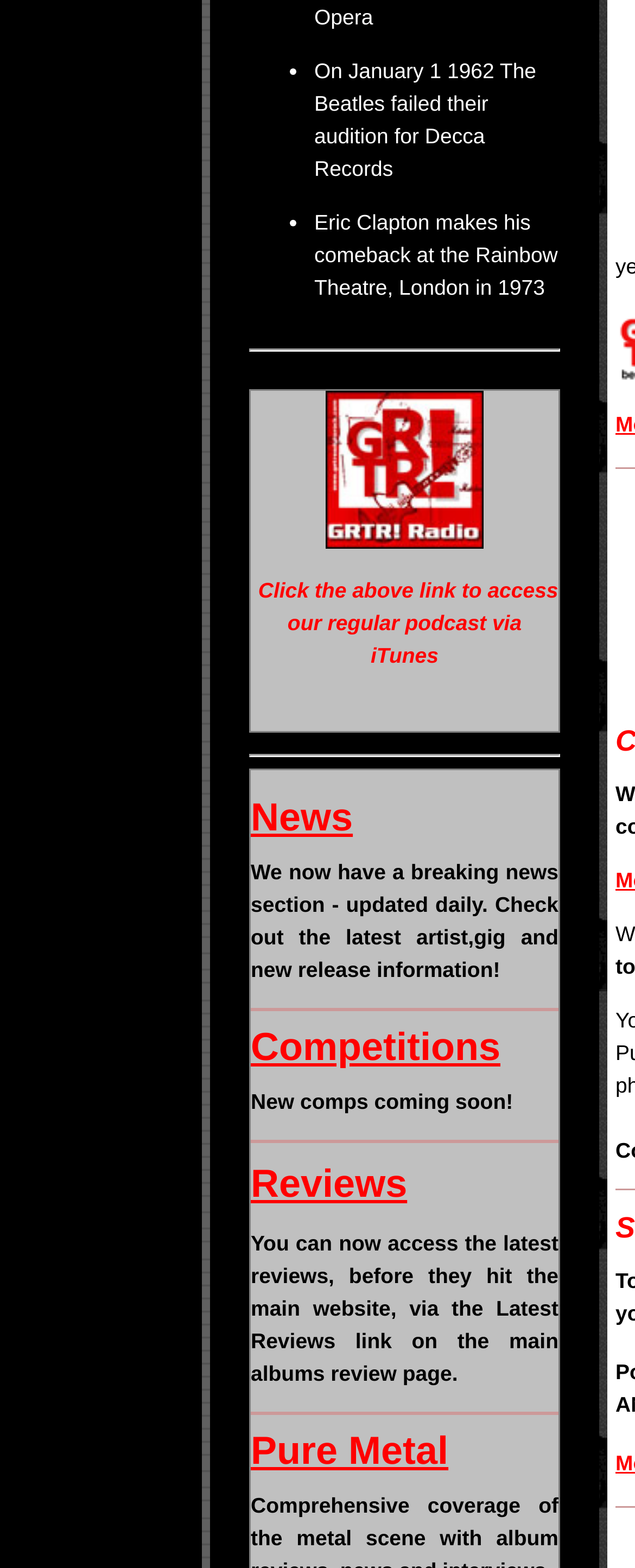Identify the bounding box for the given UI element using the description provided. Coordinates should be in the format (top-left x, top-left y, bottom-right x, bottom-right y) and must be between 0 and 1. Here is the description: Pure Metal

[0.395, 0.911, 0.706, 0.939]